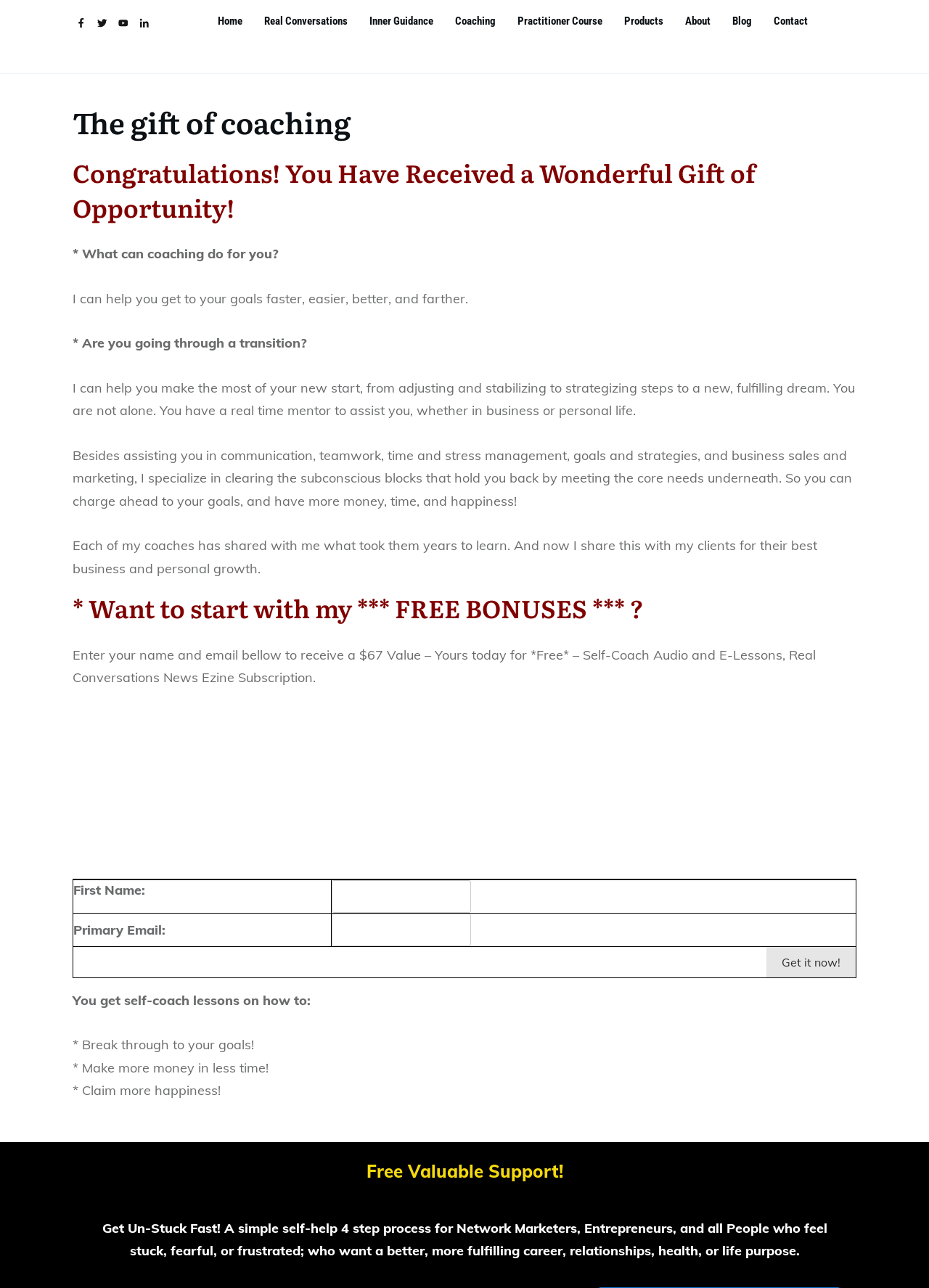Please identify the bounding box coordinates of the element that needs to be clicked to execute the following command: "View more news". Provide the bounding box using four float numbers between 0 and 1, formatted as [left, top, right, bottom].

None